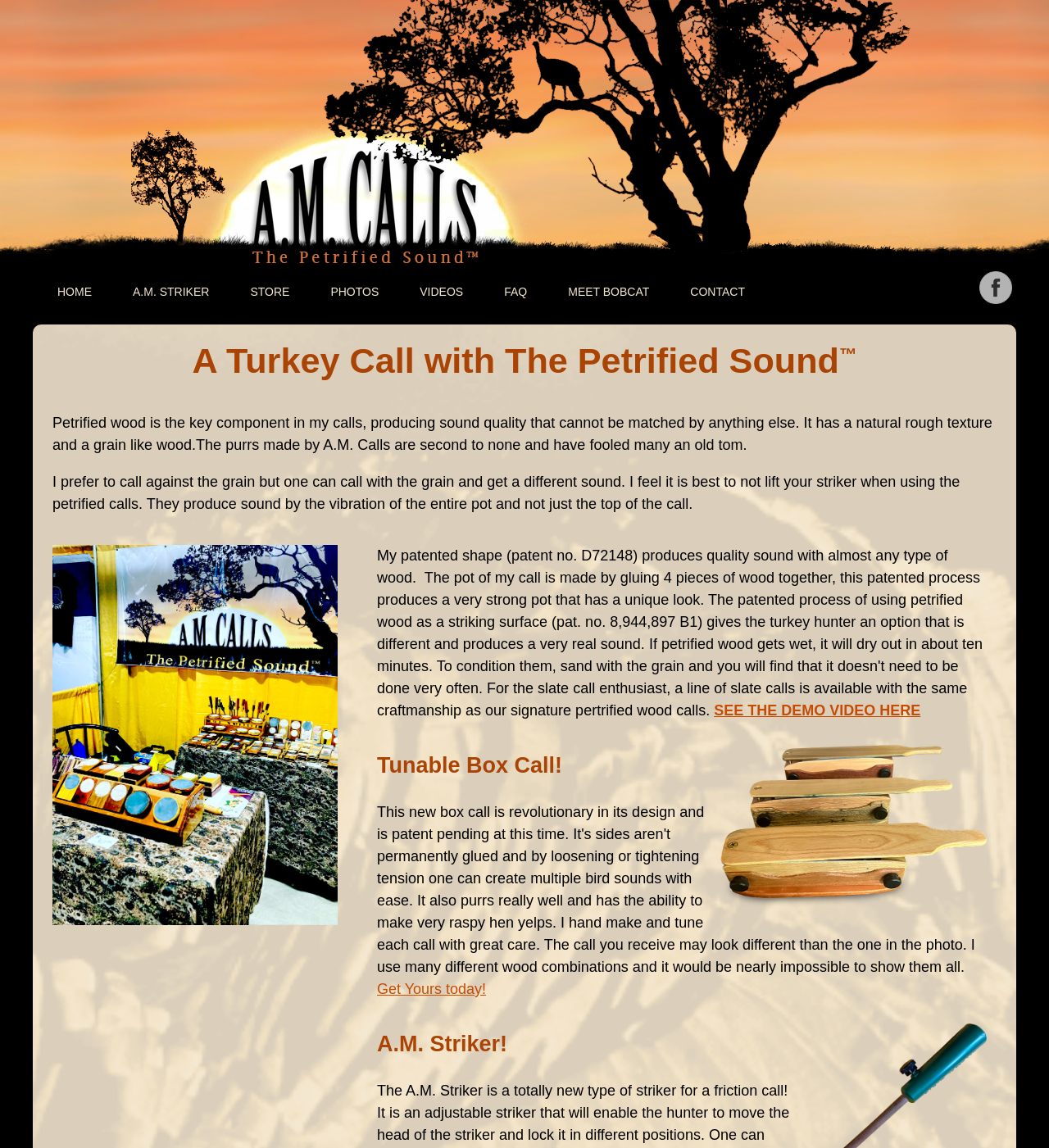Please find the bounding box coordinates of the element that you should click to achieve the following instruction: "View photos". The coordinates should be presented as four float numbers between 0 and 1: [left, top, right, bottom].

[0.307, 0.241, 0.369, 0.267]